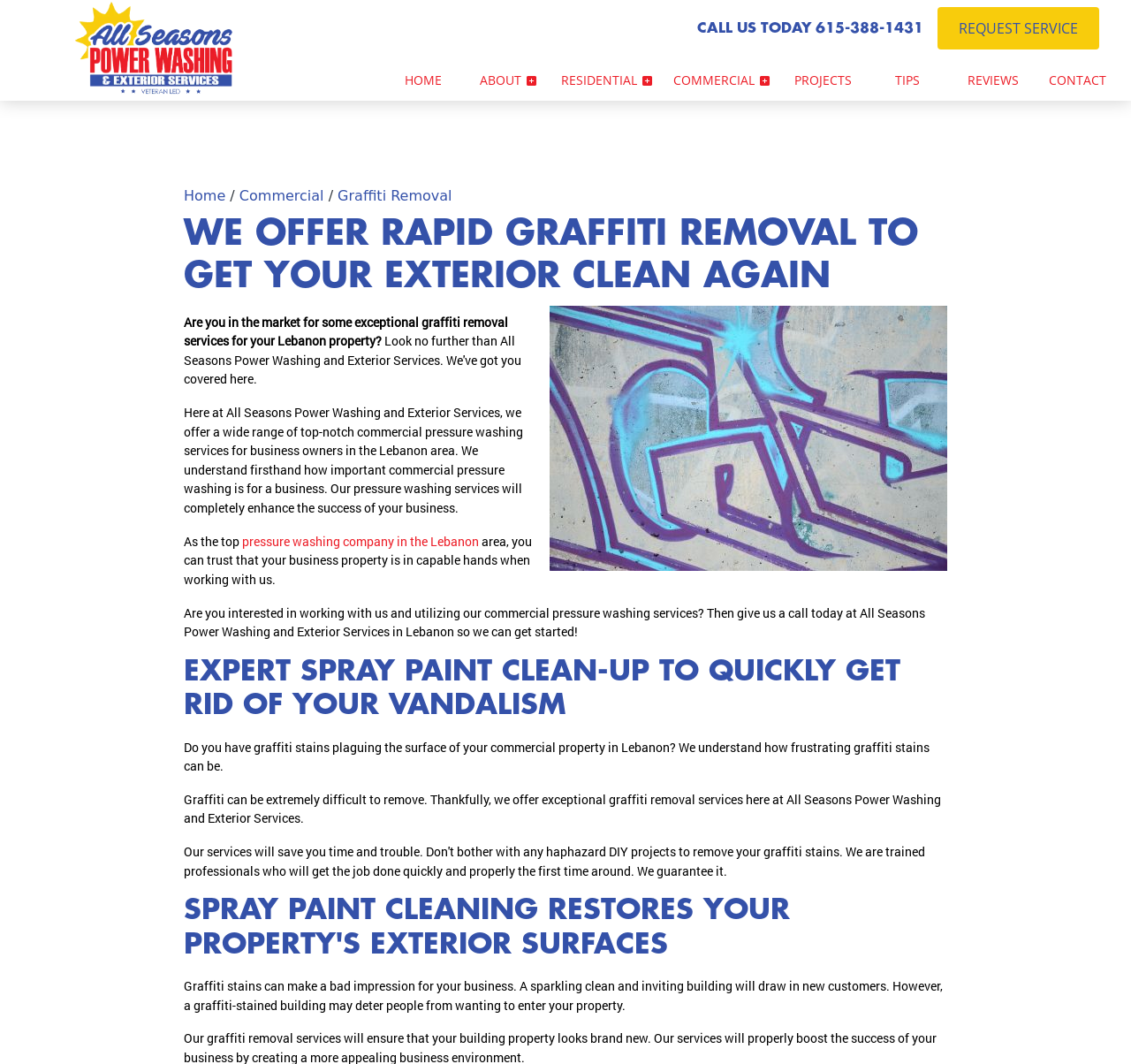Highlight the bounding box coordinates of the element that should be clicked to carry out the following instruction: "Learn about graffiti removal". The coordinates must be given as four float numbers ranging from 0 to 1, i.e., [left, top, right, bottom].

[0.299, 0.176, 0.4, 0.192]